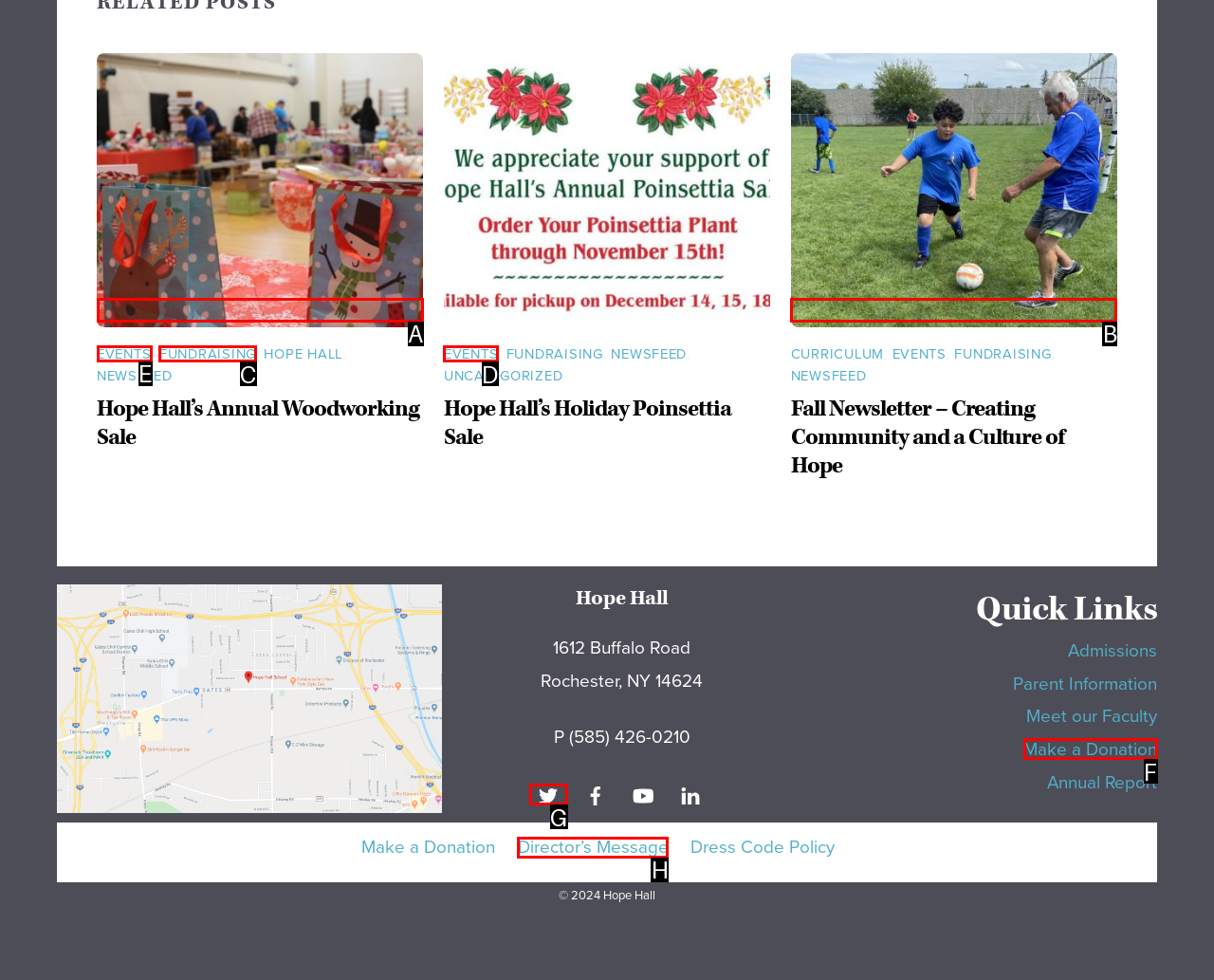Point out the HTML element I should click to achieve the following task: Go to EVENTS Provide the letter of the selected option from the choices.

E